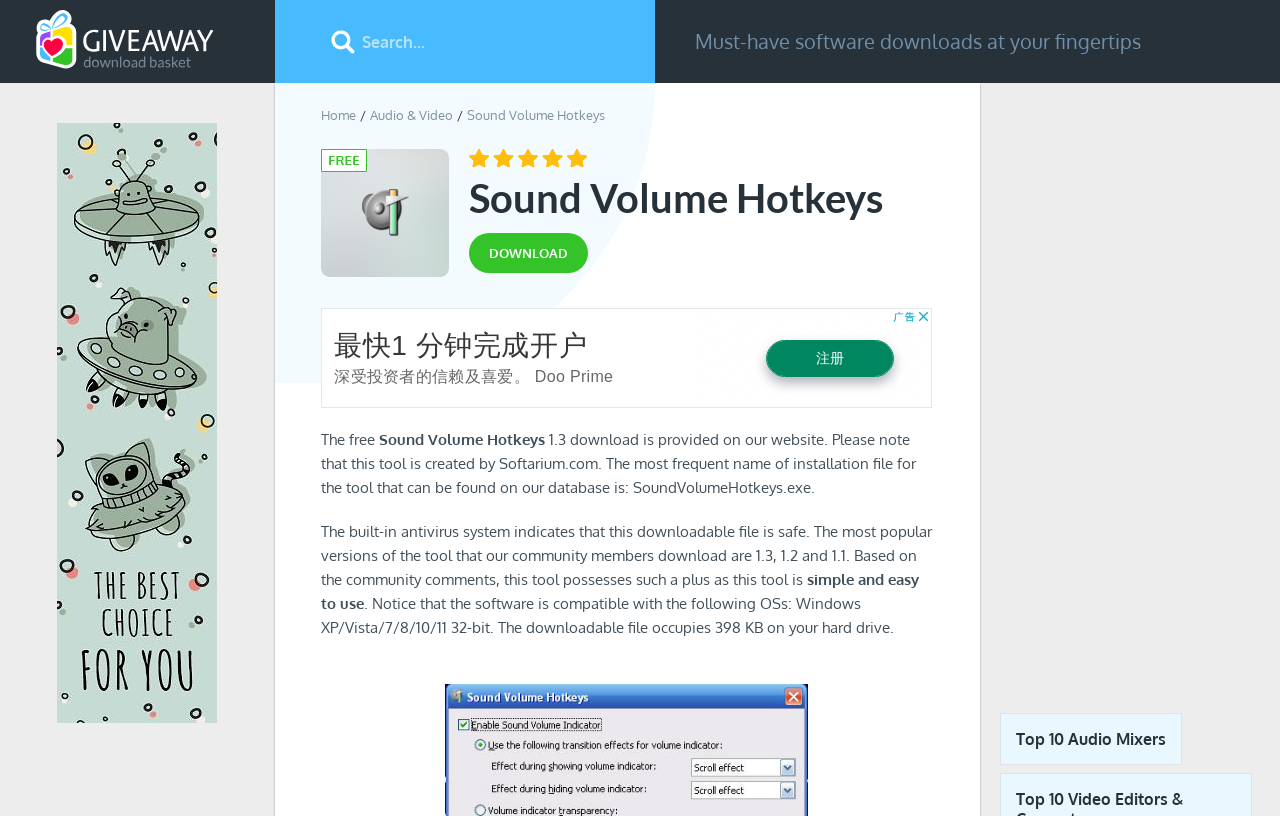What is the version of the software available for download?
Can you provide an in-depth and detailed response to the question?

The version of the software available for download can be found in the static text element 'The free 1.3 download is provided on our website.' which is located near the middle of the webpage.